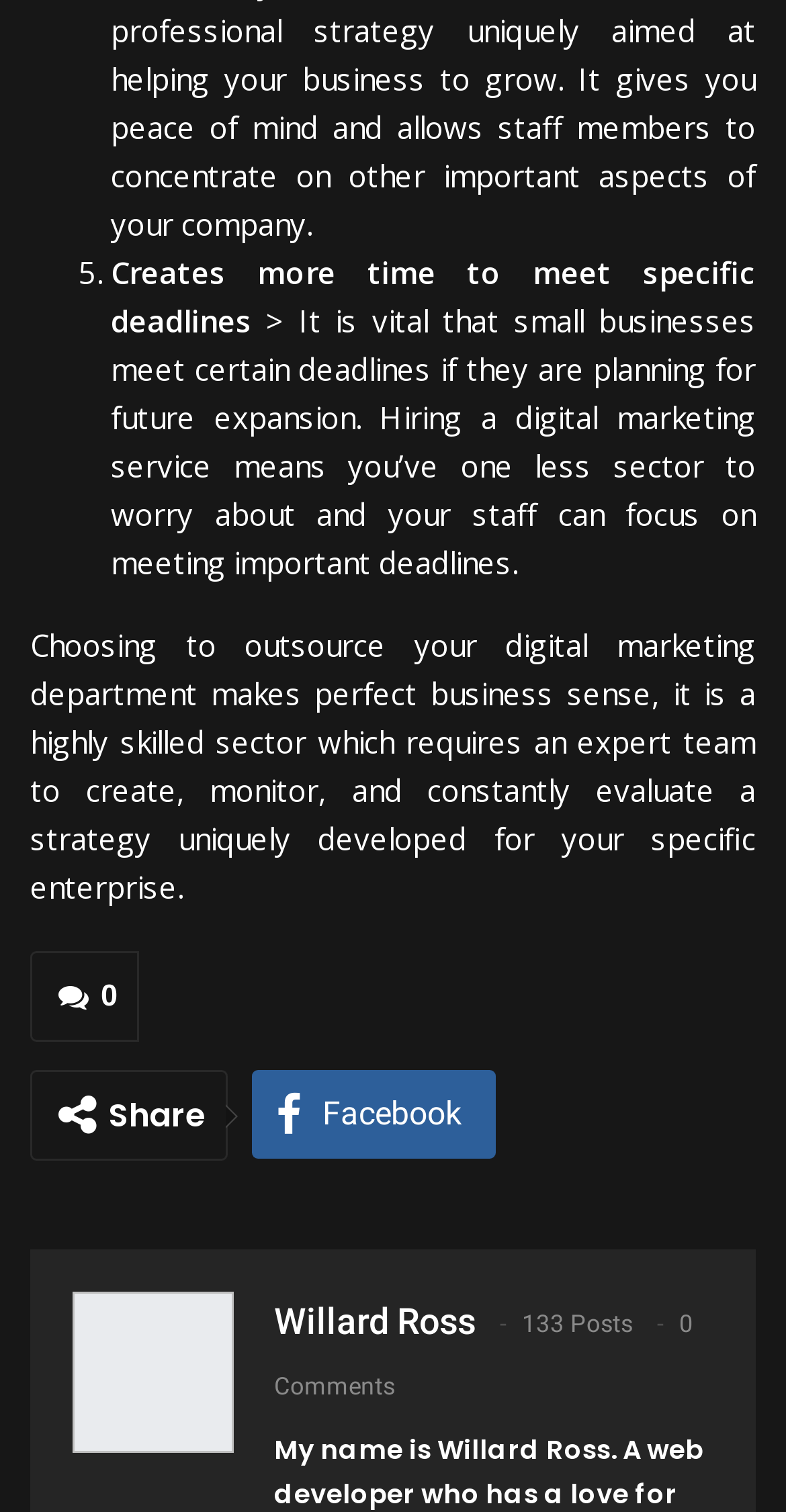Identify the bounding box coordinates for the UI element described by the following text: "More from author". Provide the coordinates as four float numbers between 0 and 1, in the format [left, top, right, bottom].

[0.351, 0.136, 0.645, 0.158]